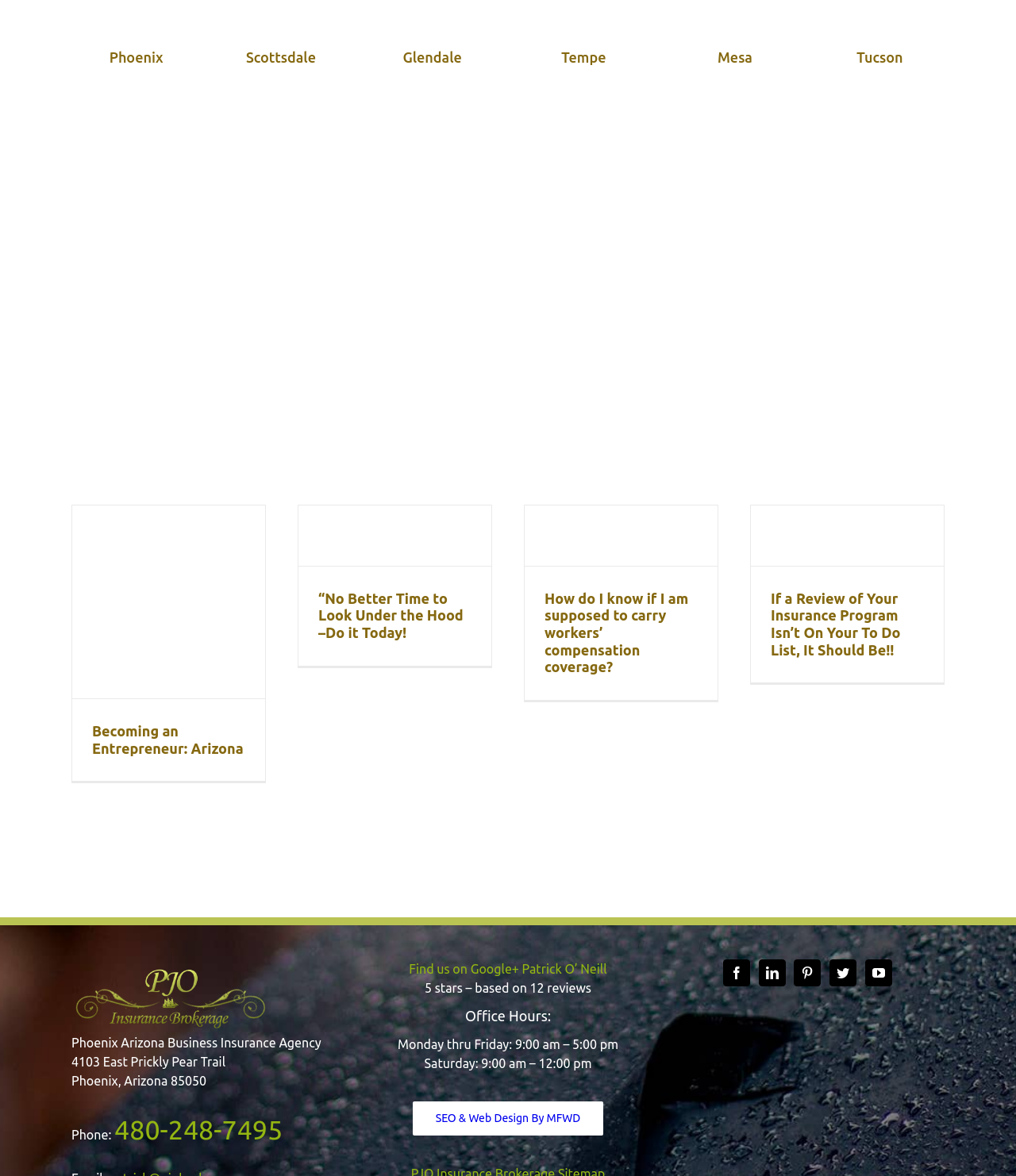Please answer the following question as detailed as possible based on the image: 
What is the name of the person associated with the insurance agency?

I searched for the name of the person associated with the insurance agency and found it mentioned in the bottom-left corner of the page, next to a link to Google+.